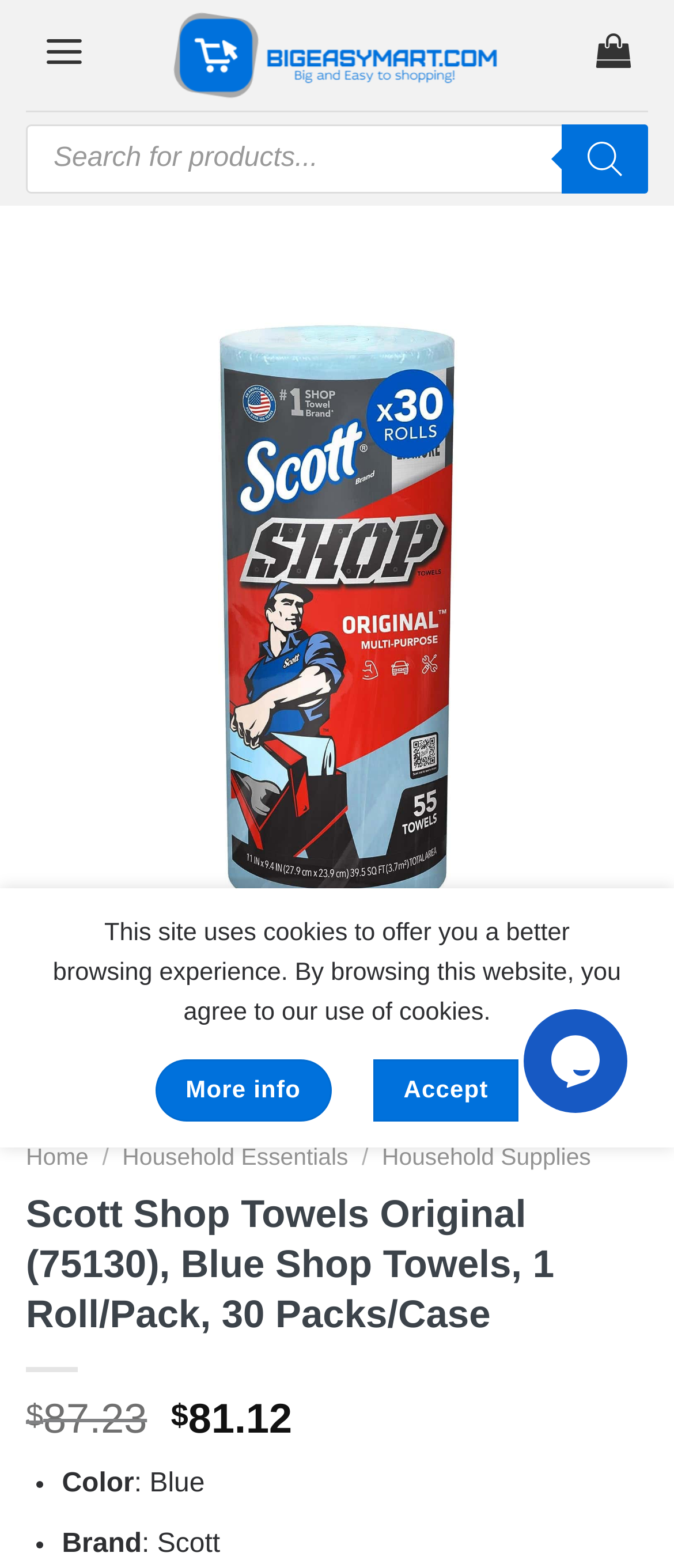Locate the coordinates of the bounding box for the clickable region that fulfills this instruction: "Click next page".

[0.833, 0.352, 0.925, 0.44]